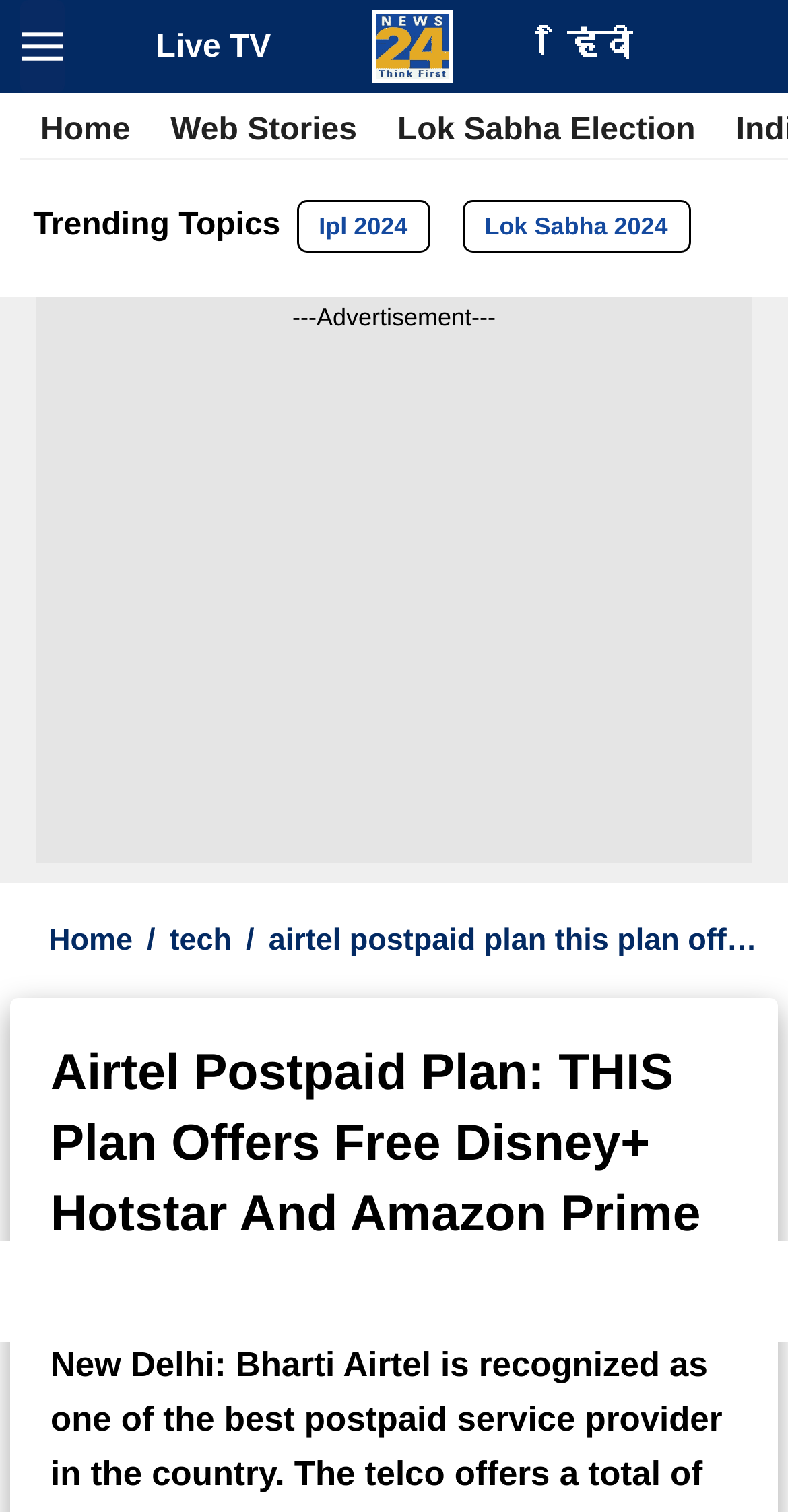Please respond to the question with a concise word or phrase:
How many links are there in the navigation bar?

5